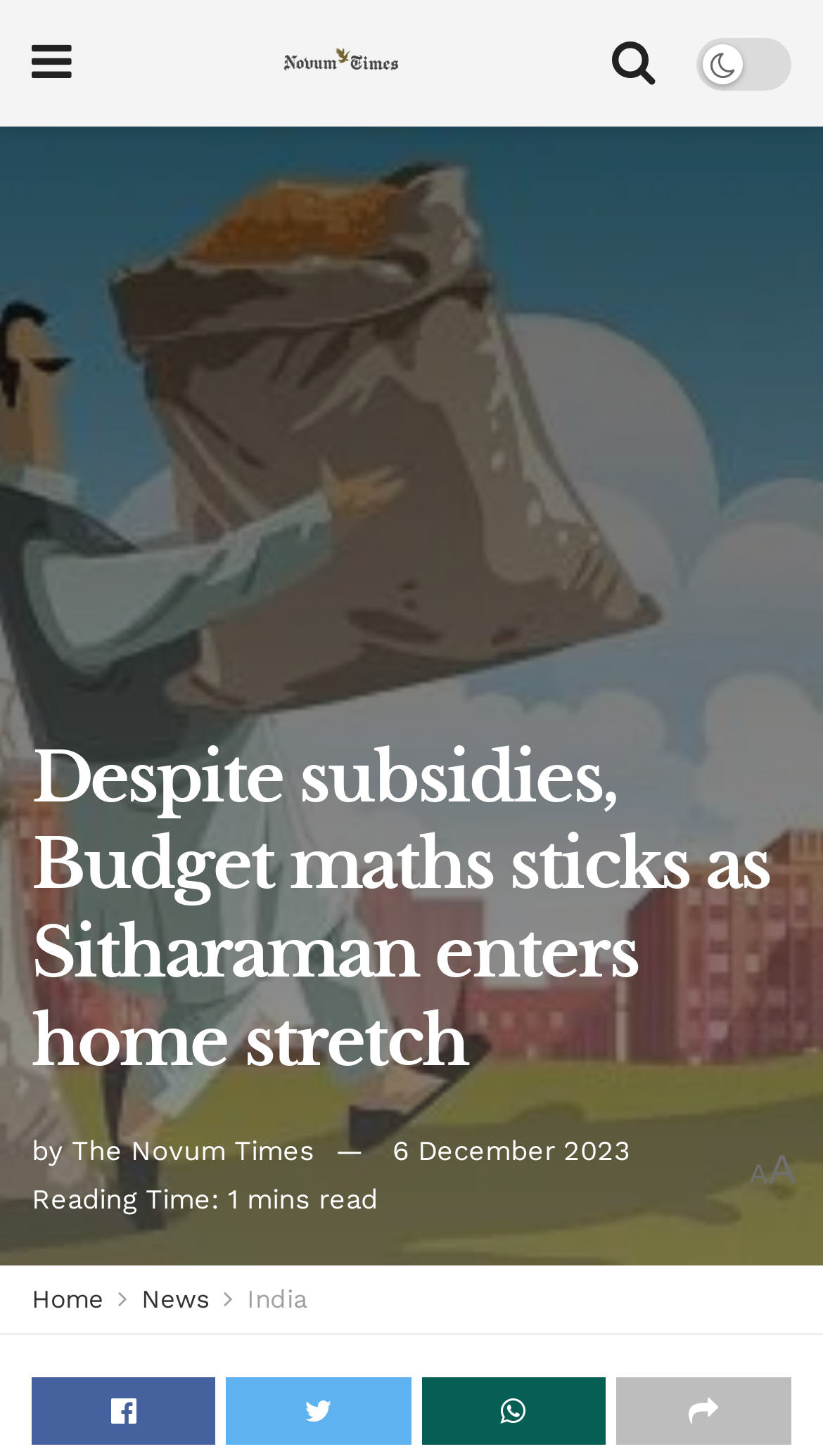Identify the bounding box coordinates of the region I need to click to complete this instruction: "View India news".

[0.3, 0.882, 0.374, 0.902]